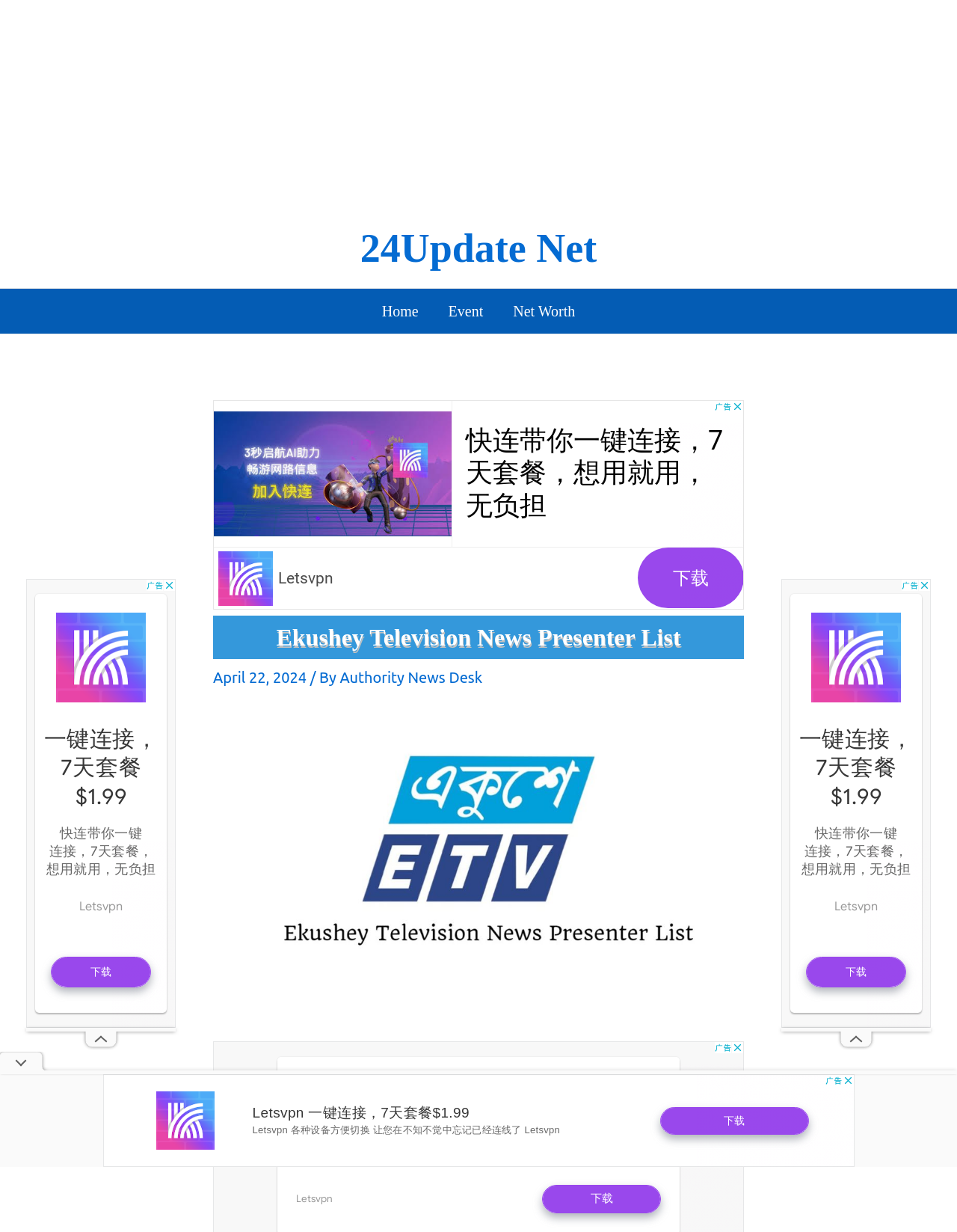Please find the bounding box coordinates of the element that must be clicked to perform the given instruction: "Read about Ekushey Television news presenters". The coordinates should be four float numbers from 0 to 1, i.e., [left, top, right, bottom].

[0.223, 0.853, 0.777, 0.927]